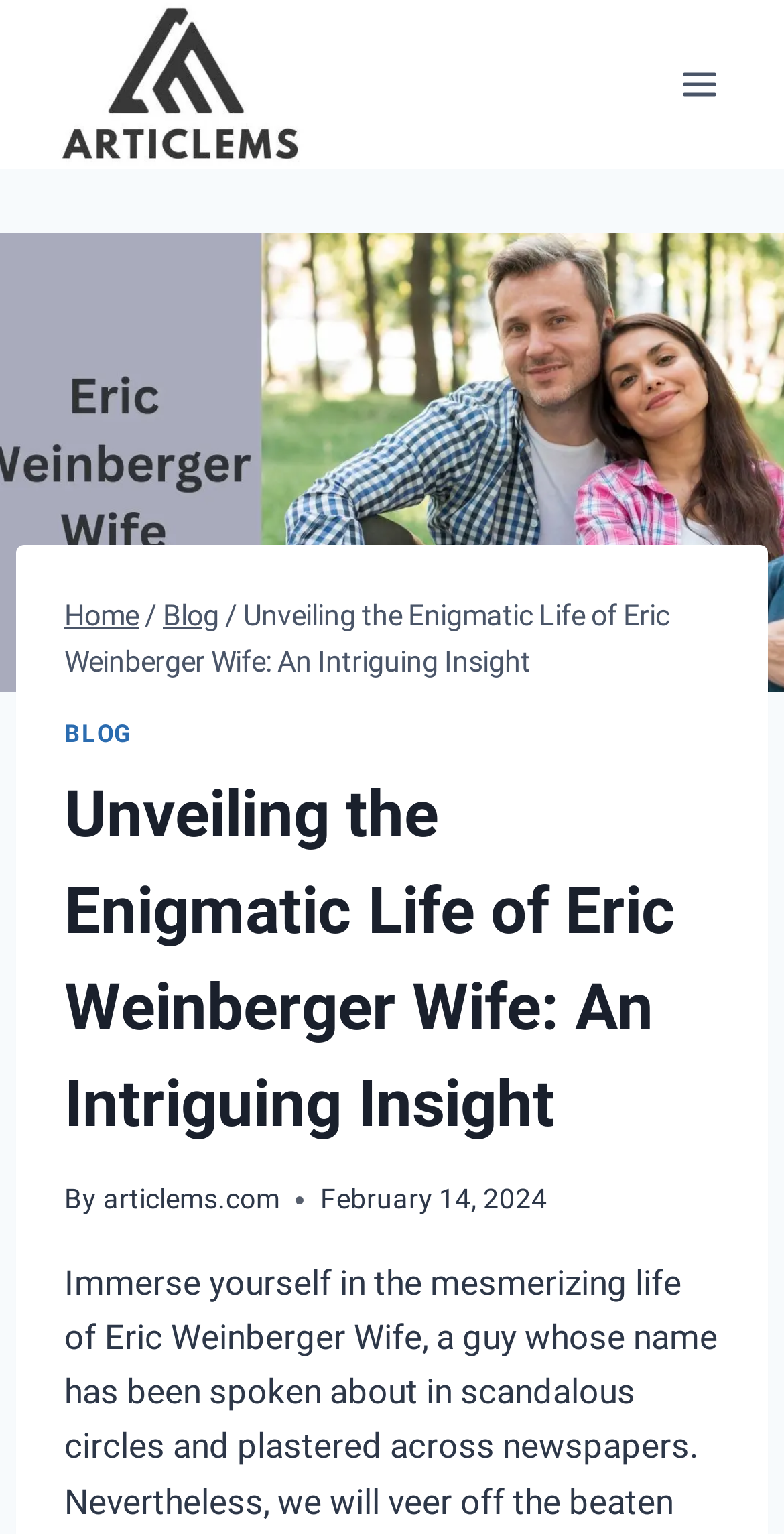Can you look at the image and give a comprehensive answer to the question:
Who is the author of the article?

The author of the article can be found near the top of the webpage, where it says 'By' followed by a link to 'articlems.com'. This suggests that the author of the article is the website itself, Articlems.com.